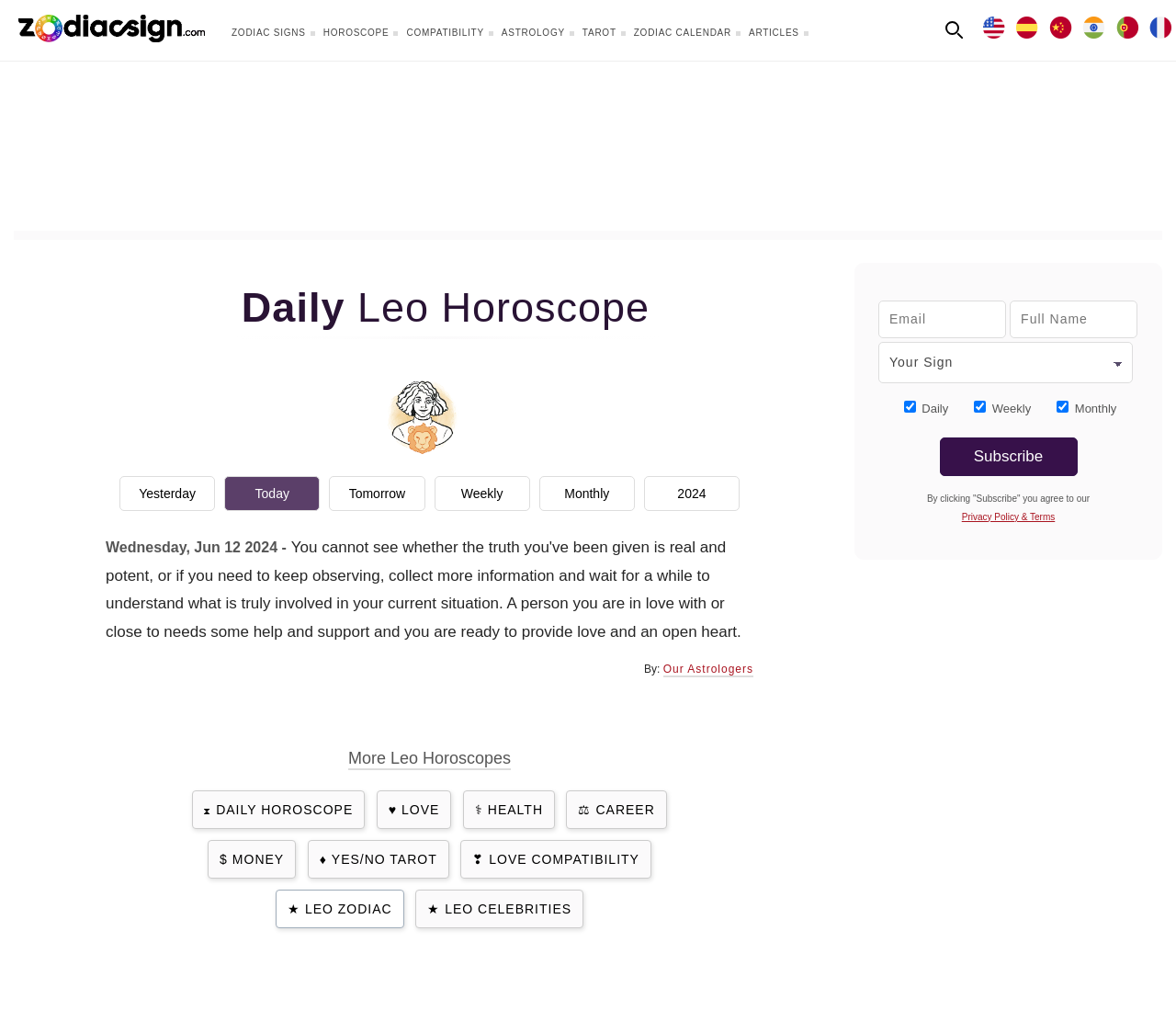What is the principal heading displayed on the webpage?

Daily Leo Horoscope